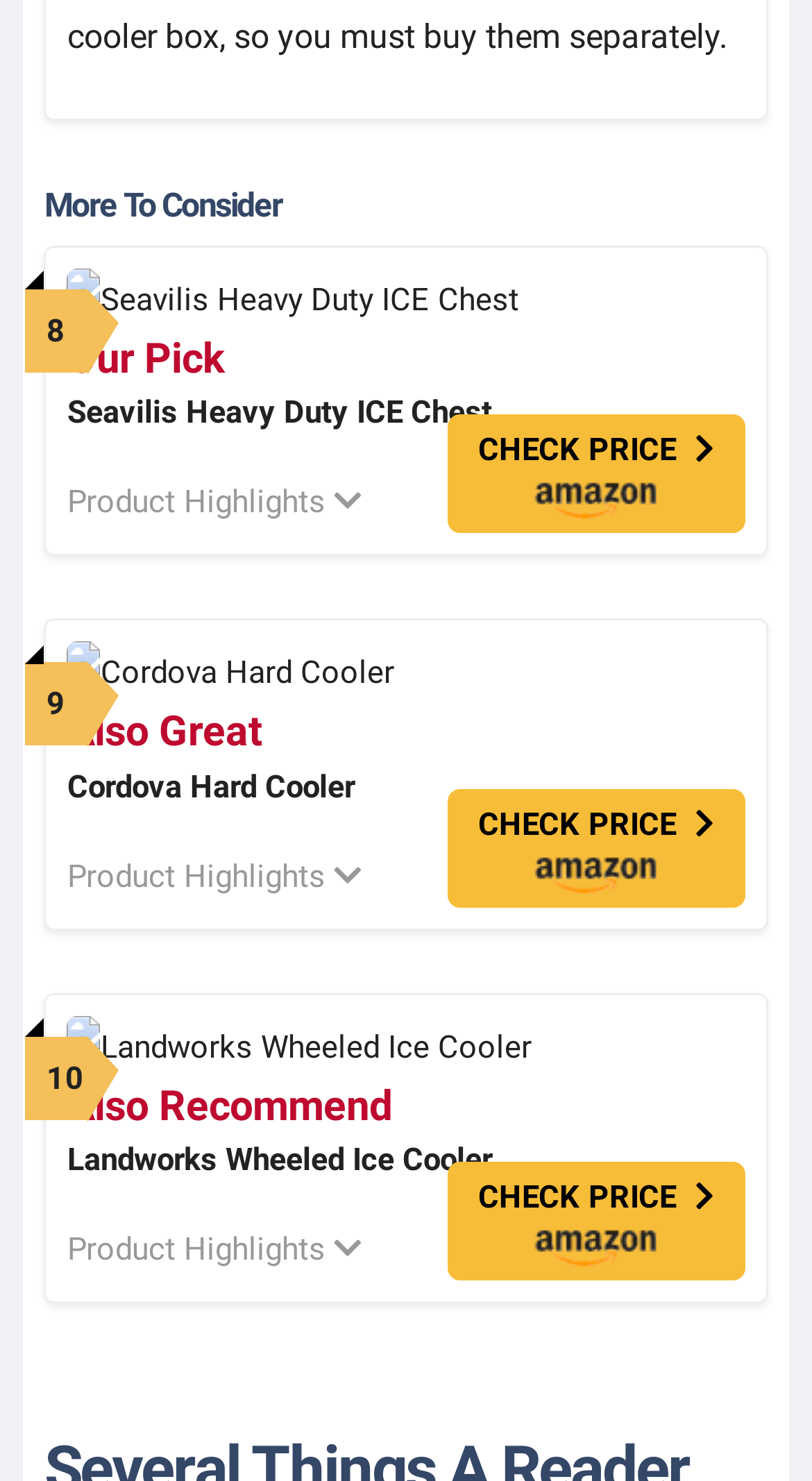Based on the image, please respond to the question with as much detail as possible:
What is the relative position of the '10' text?

By comparing the y1 coordinates of the '8' text (0.211) and the '10' text (0.715), I can determine that the '10' text is below the '8' text.